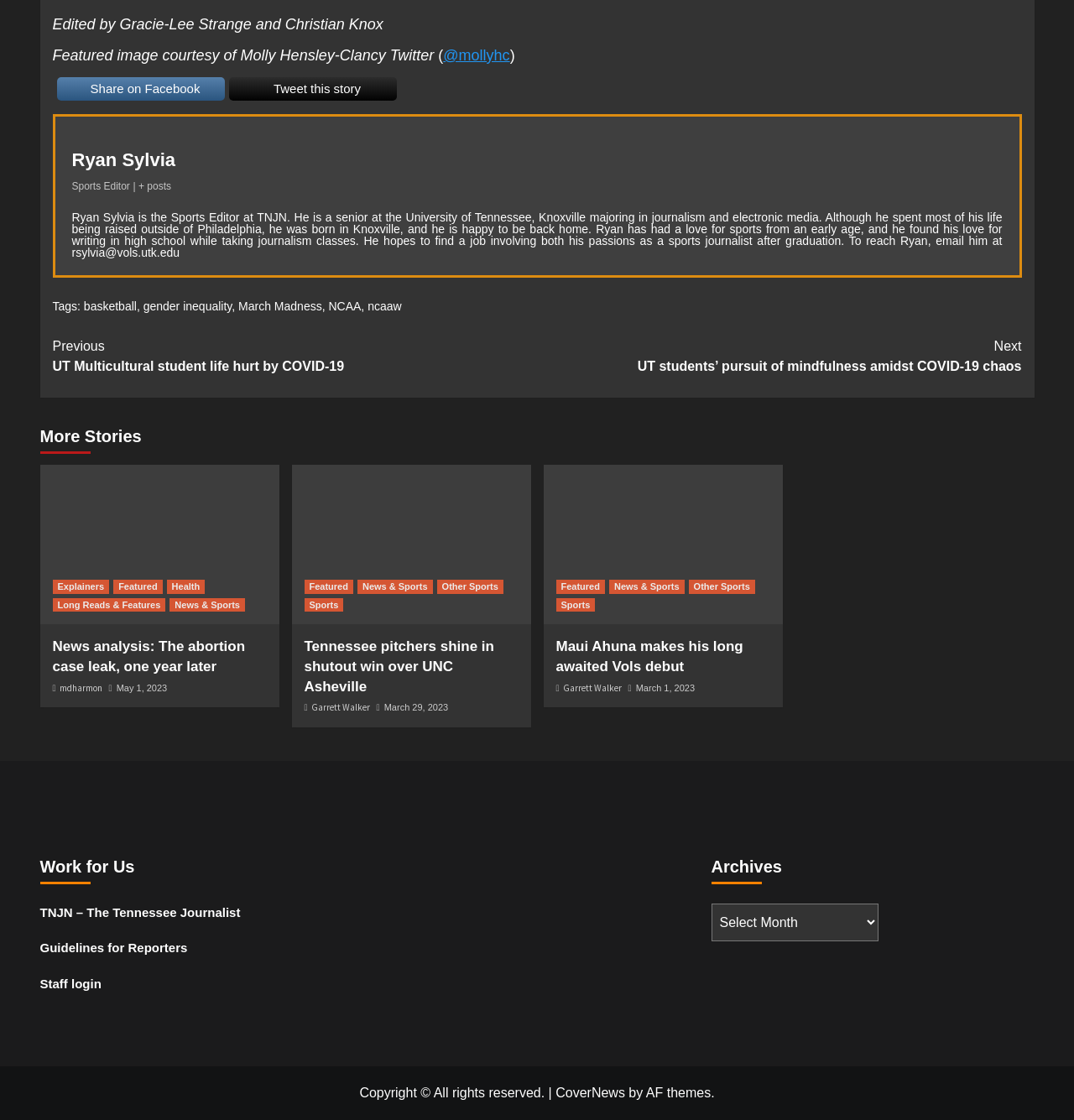Please find the bounding box coordinates (top-left x, top-left y, bottom-right x, bottom-right y) in the screenshot for the UI element described as follows: News & Sports

[0.158, 0.534, 0.228, 0.546]